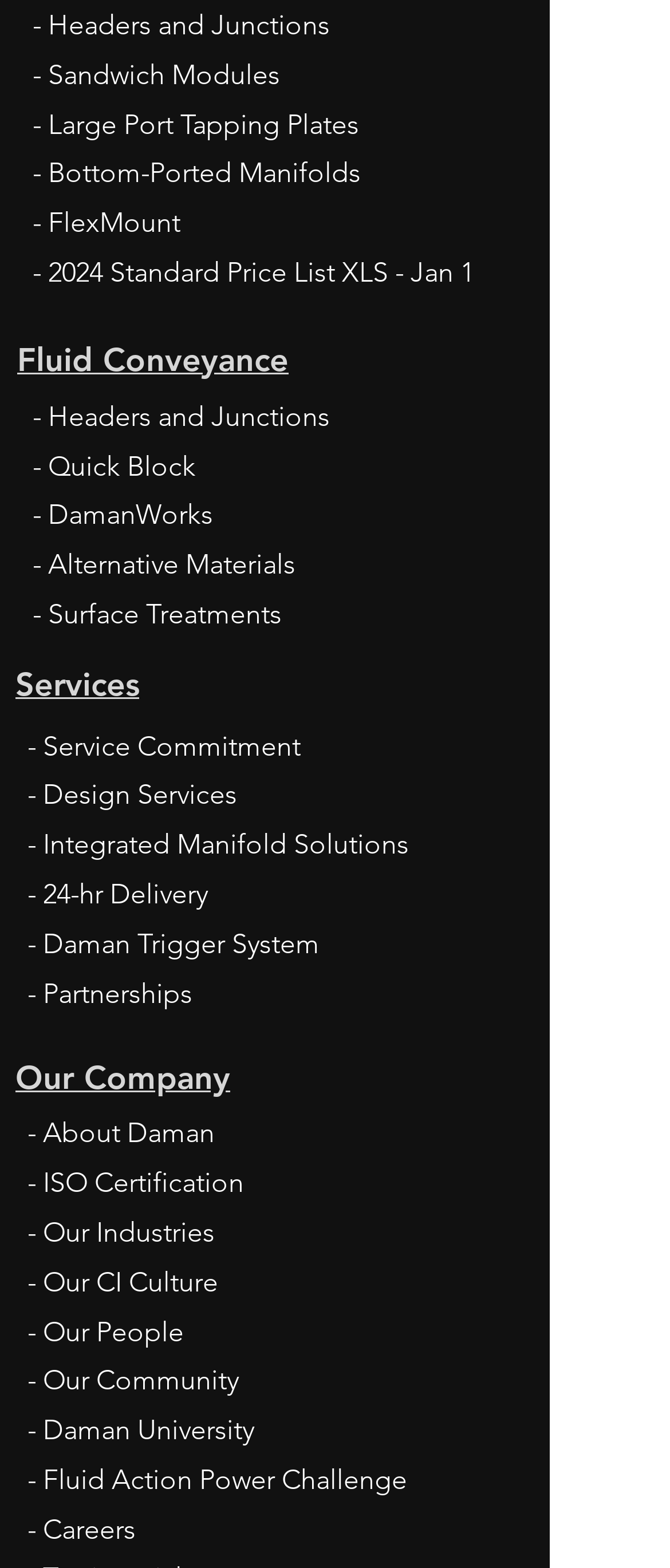Please locate the bounding box coordinates of the element that should be clicked to complete the given instruction: "Learn about Daman's Service Commitment".

[0.041, 0.465, 0.449, 0.486]